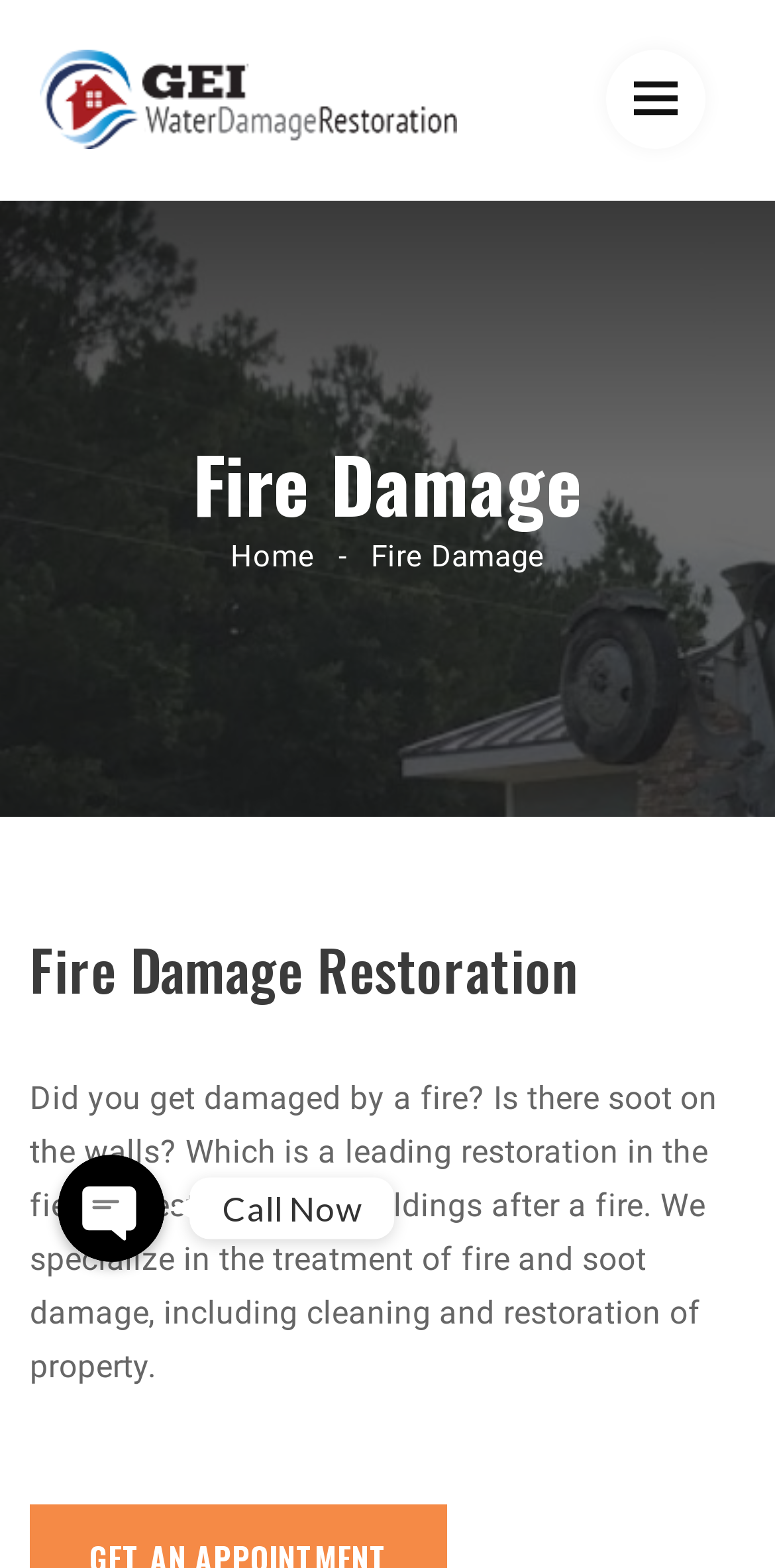By analyzing the image, answer the following question with a detailed response: What is the damage mentioned on the webpage?

The webpage mentions that one of the damages caused by a fire is soot on the walls, which is something that the company can help with.